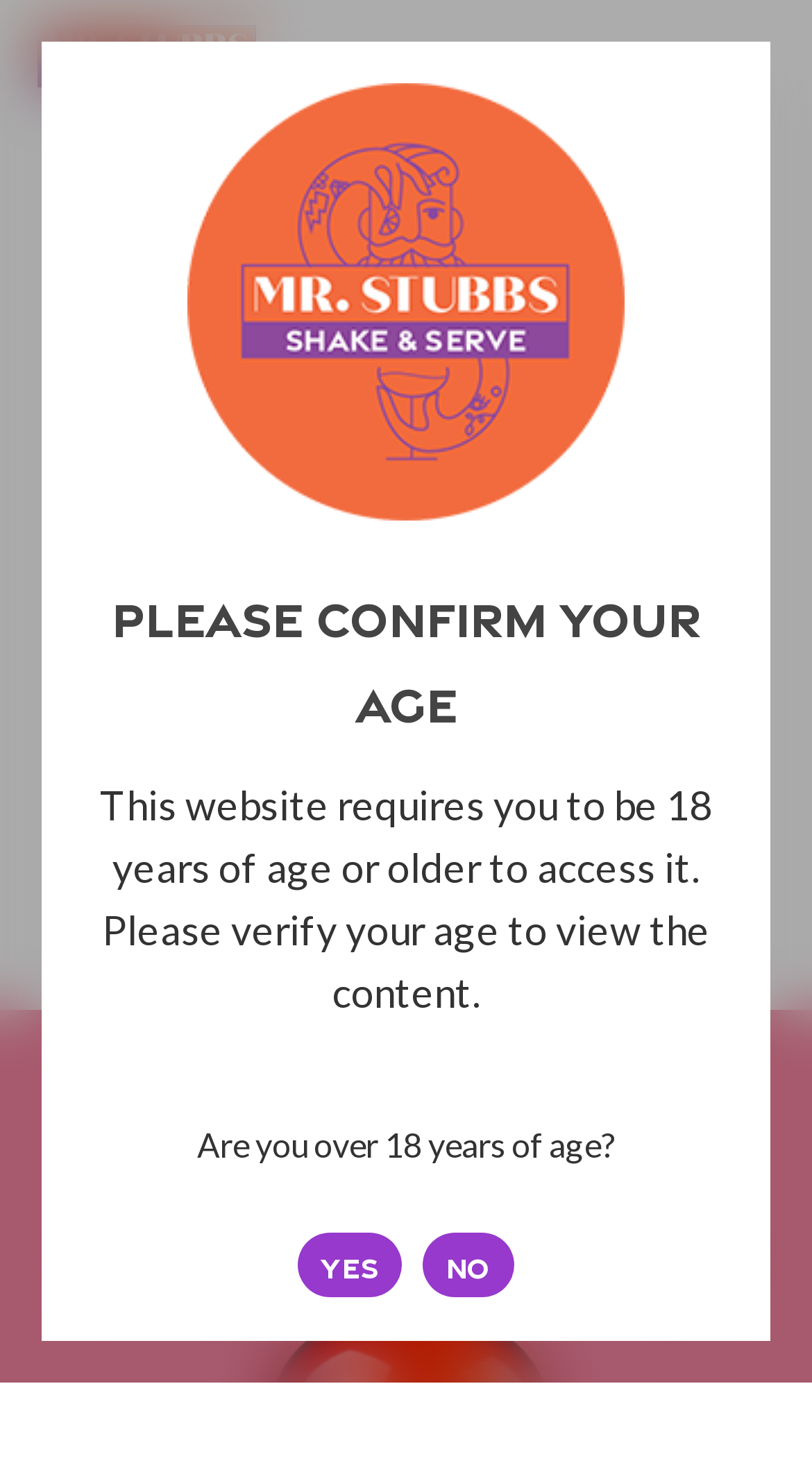Find the coordinates for the bounding box of the element with this description: "parent_node: Remember me name="age_gate[remember]" value="1"".

[0.362, 0.923, 0.395, 0.941]